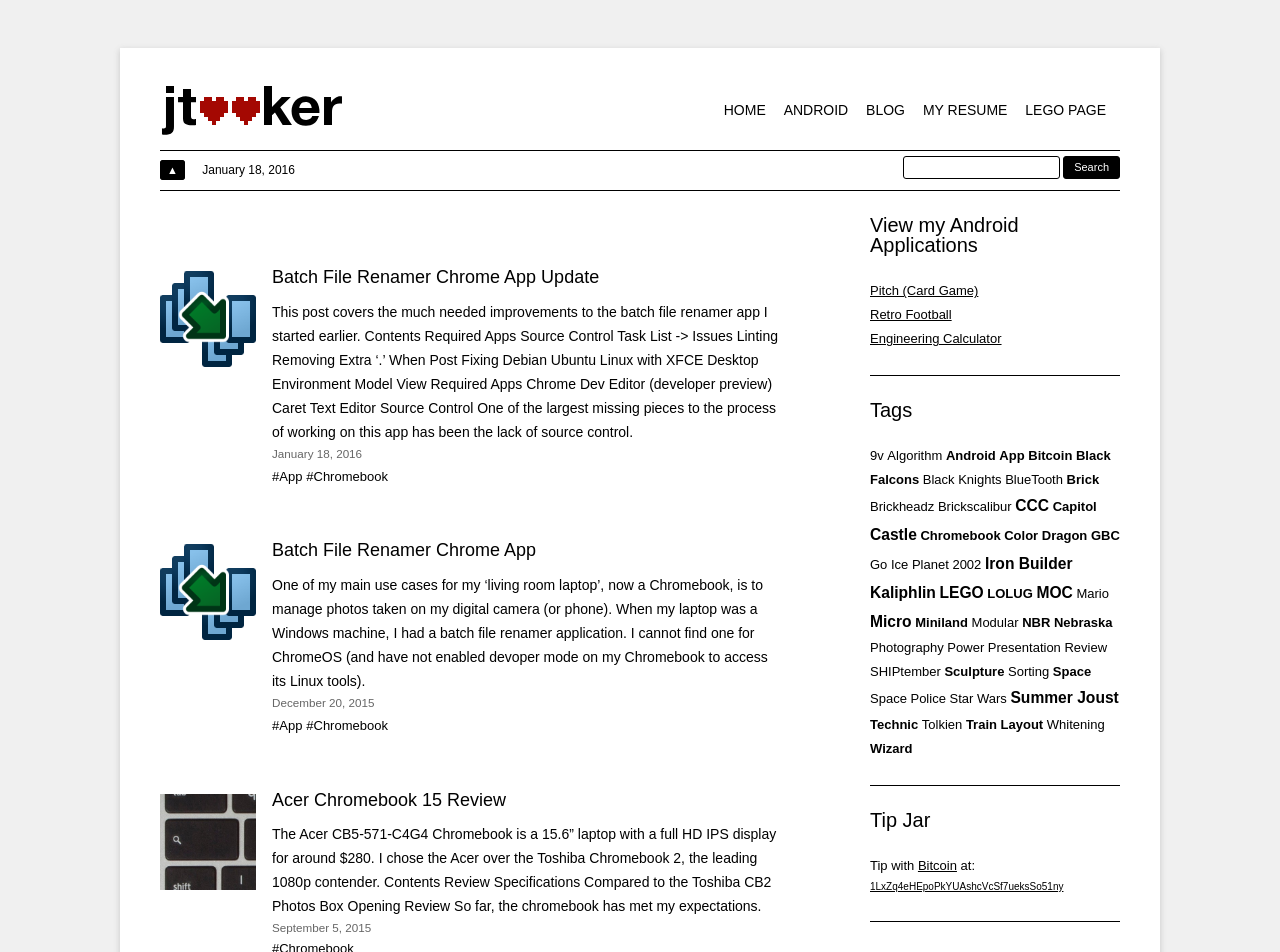Find the bounding box coordinates for the element that must be clicked to complete the instruction: "Search for something". The coordinates should be four float numbers between 0 and 1, indicated as [left, top, right, bottom].

[0.831, 0.164, 0.875, 0.188]